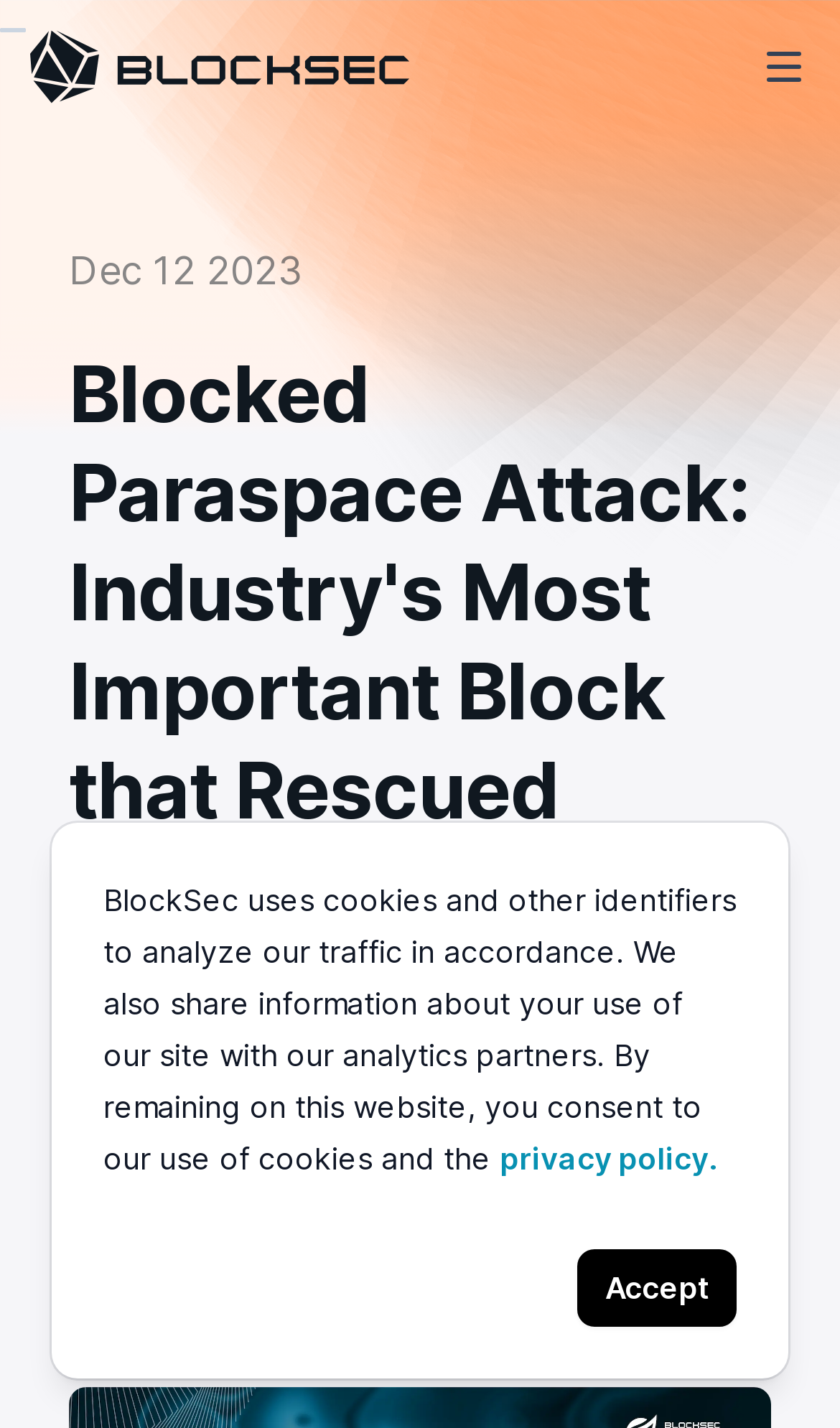Answer the question with a single word or phrase: 
What is the date of the article?

Dec 12 2023